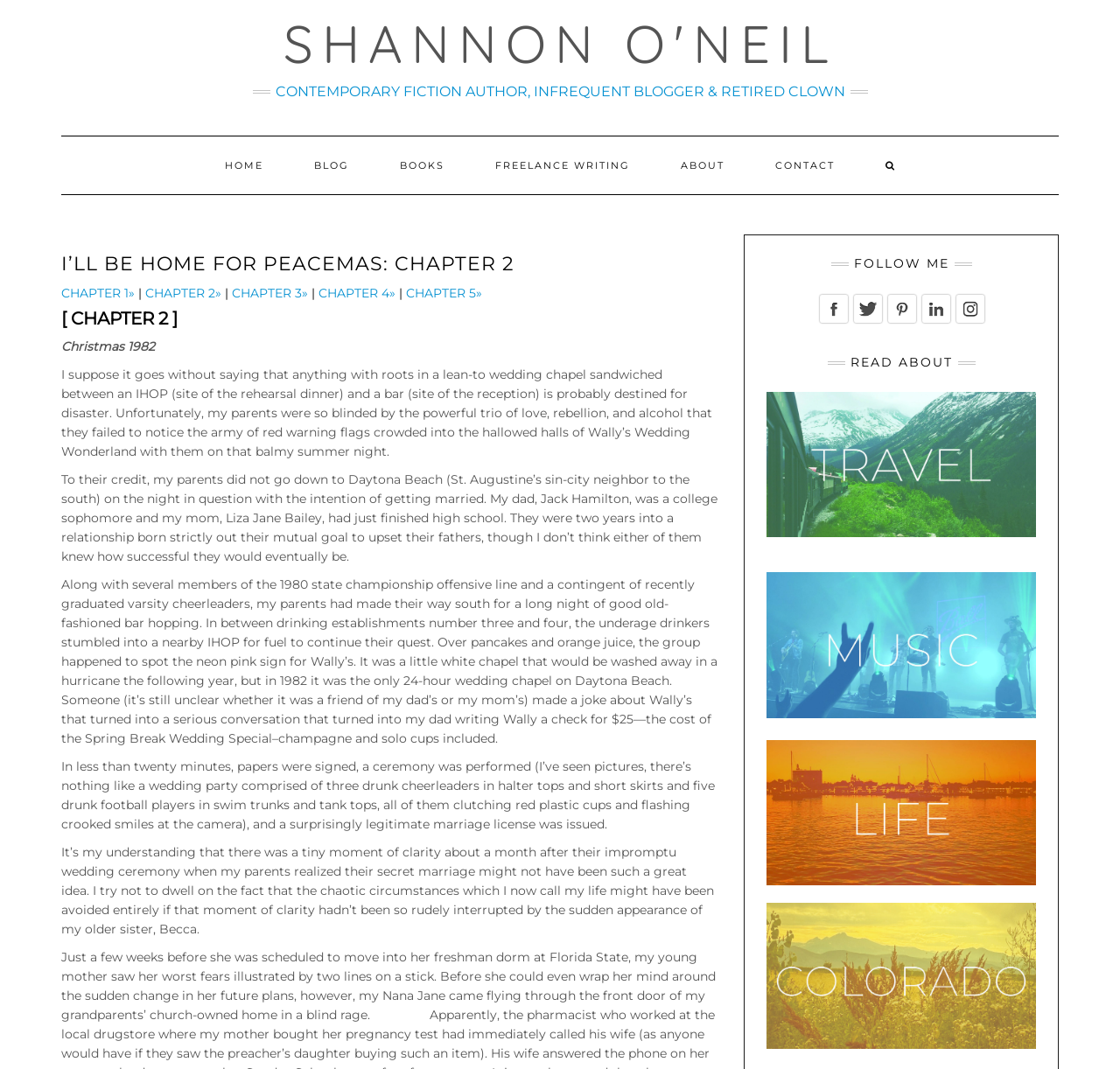Locate the bounding box of the UI element defined by this description: "parent_node: READ ABOUT title="READ ABOUT"". The coordinates should be given as four float numbers between 0 and 1, formatted as [left, top, right, bottom].

[0.684, 0.426, 0.925, 0.441]